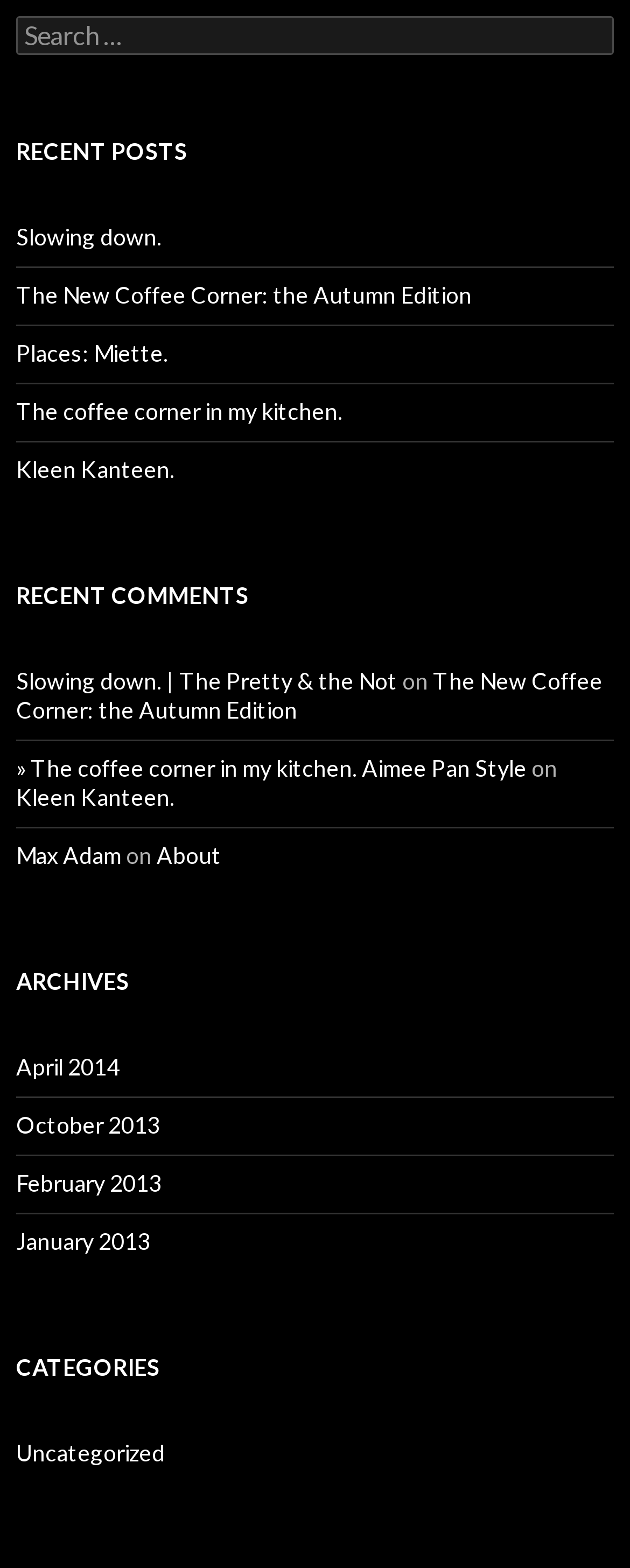What is the purpose of the 'ARCHIVES' section?
Using the image, provide a concise answer in one word or a short phrase.

Accessing past posts